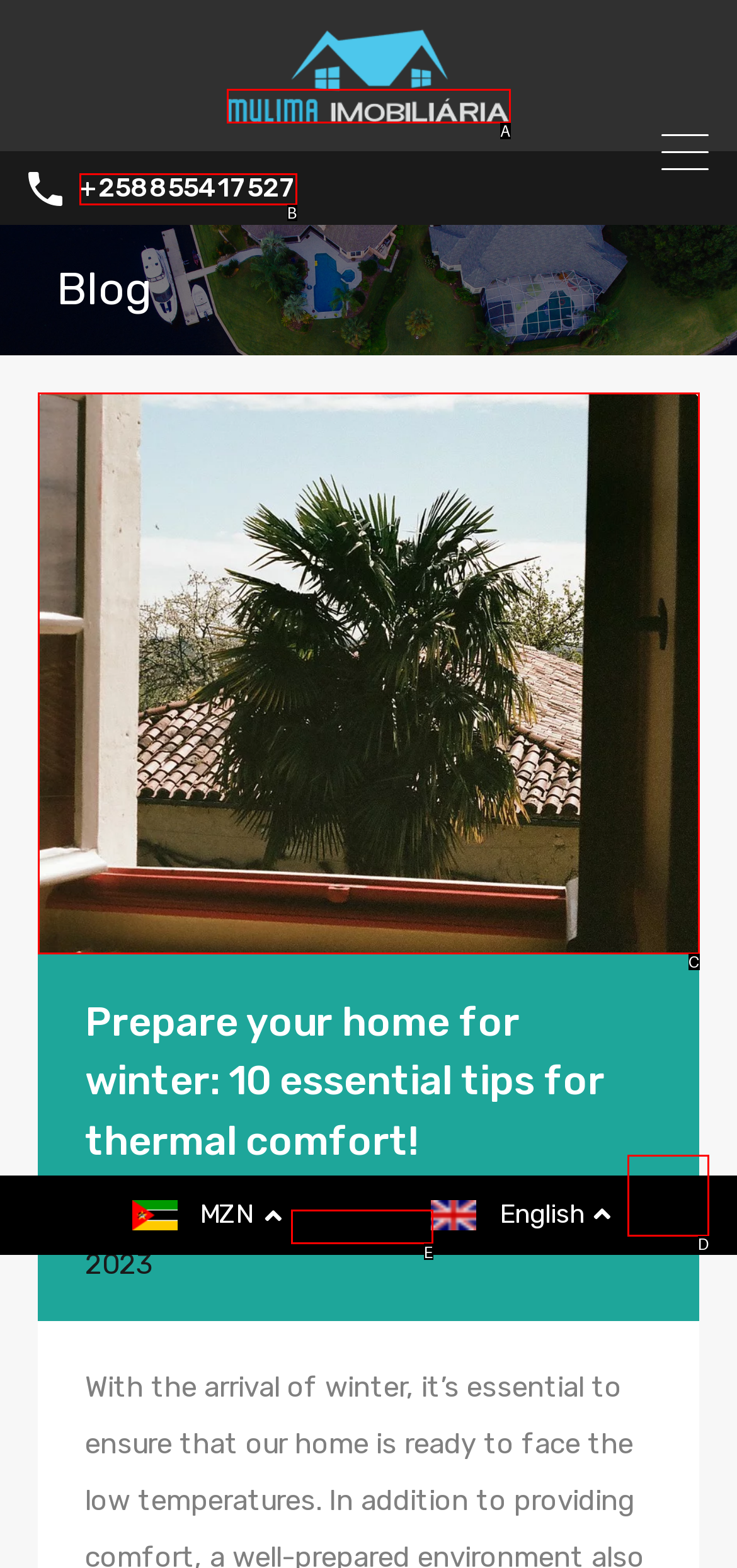Identify the option that corresponds to the given description: +258855417527. Reply with the letter of the chosen option directly.

B